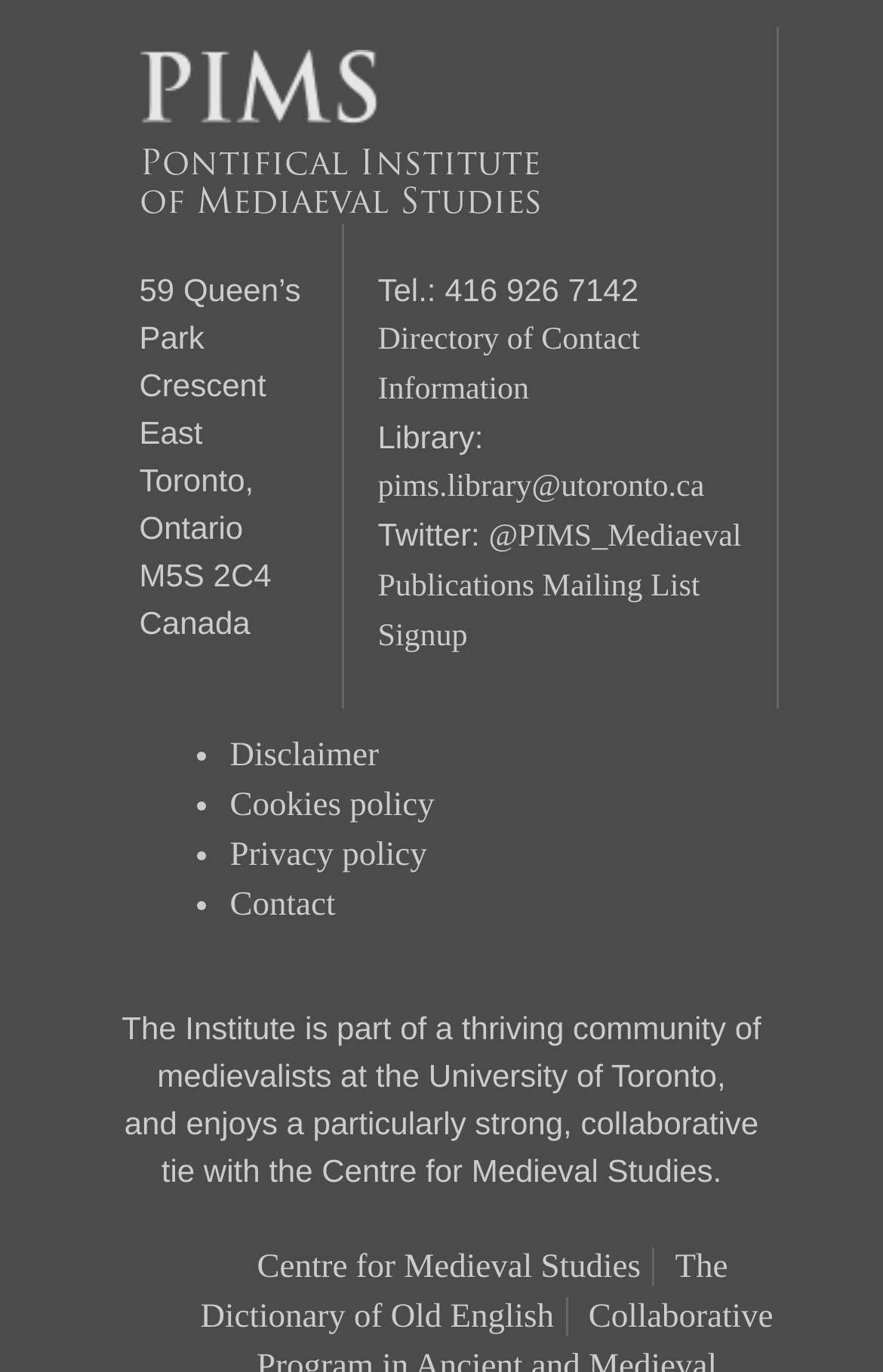Please mark the clickable region by giving the bounding box coordinates needed to complete this instruction: "Visit the Pontifical Institute of Mediaeval Studies website".

[0.158, 0.037, 0.619, 0.164]